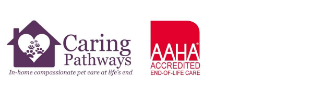What is the focus of Caring Pathways' services?
Please interpret the details in the image and answer the question thoroughly.

The accompanying tagline of the 'Caring Pathways' logo emphasizes their focus on providing loving support to pets and their owners during life's final moments. This focus is reflected in their commitment to in-home compassionate pet care.